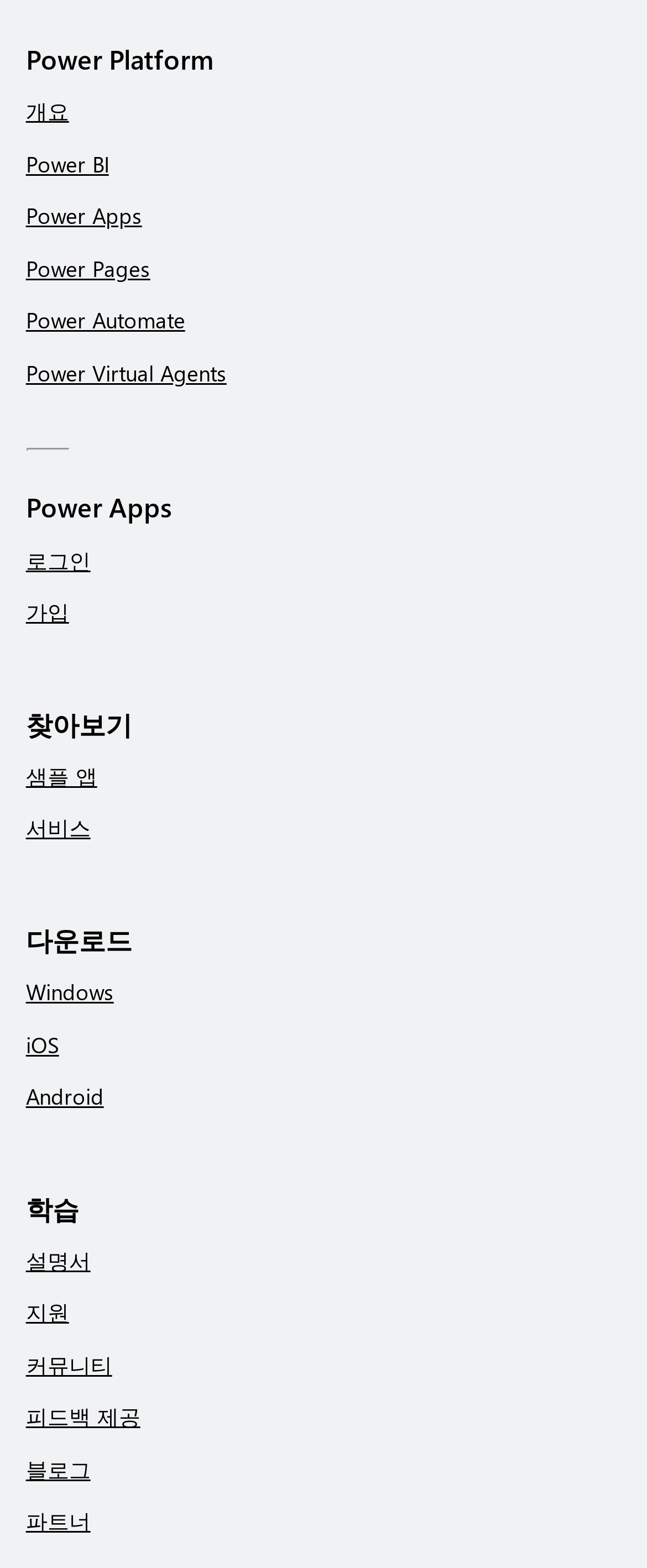Using the provided description: "Power Automate", find the bounding box coordinates of the corresponding UI element. The output should be four float numbers between 0 and 1, in the format [left, top, right, bottom].

[0.04, 0.195, 0.286, 0.213]